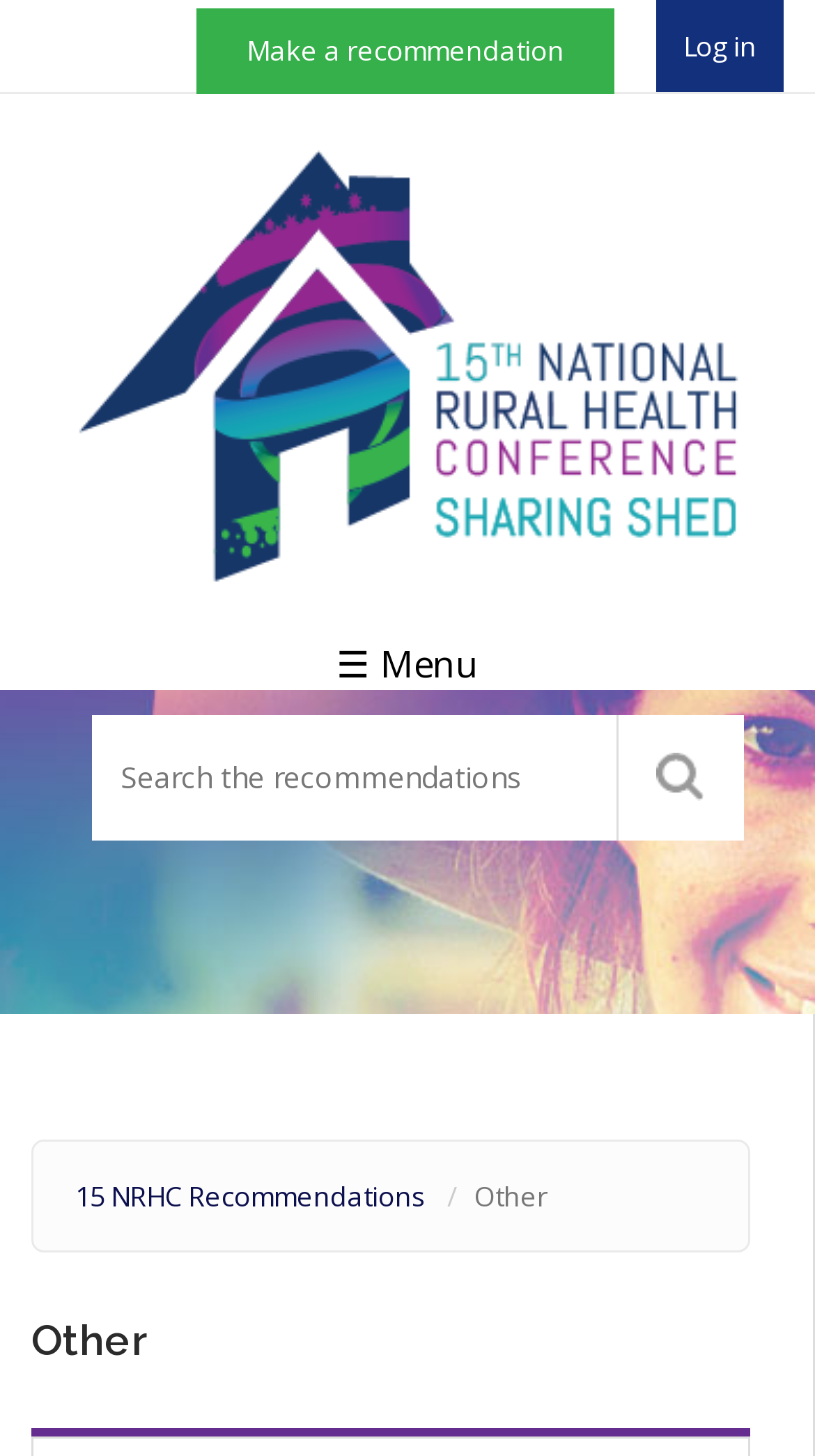From the webpage screenshot, identify the region described by Log in. Provide the bounding box coordinates as (top-left x, top-left y, bottom-right x, bottom-right y), with each value being a floating point number between 0 and 1.

[0.838, 0.019, 0.928, 0.045]